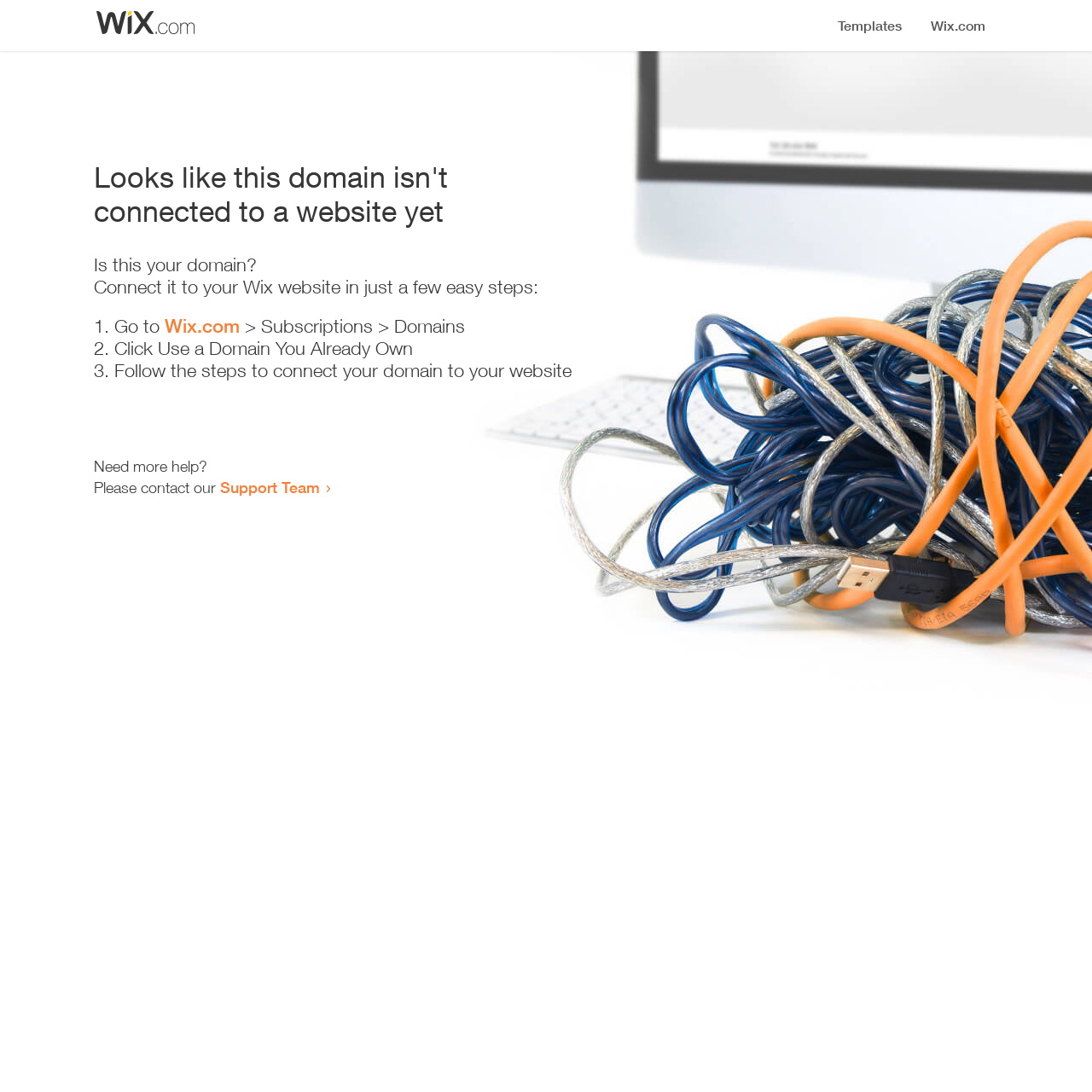Extract the text of the main heading from the webpage.

Looks like this domain isn't
connected to a website yet